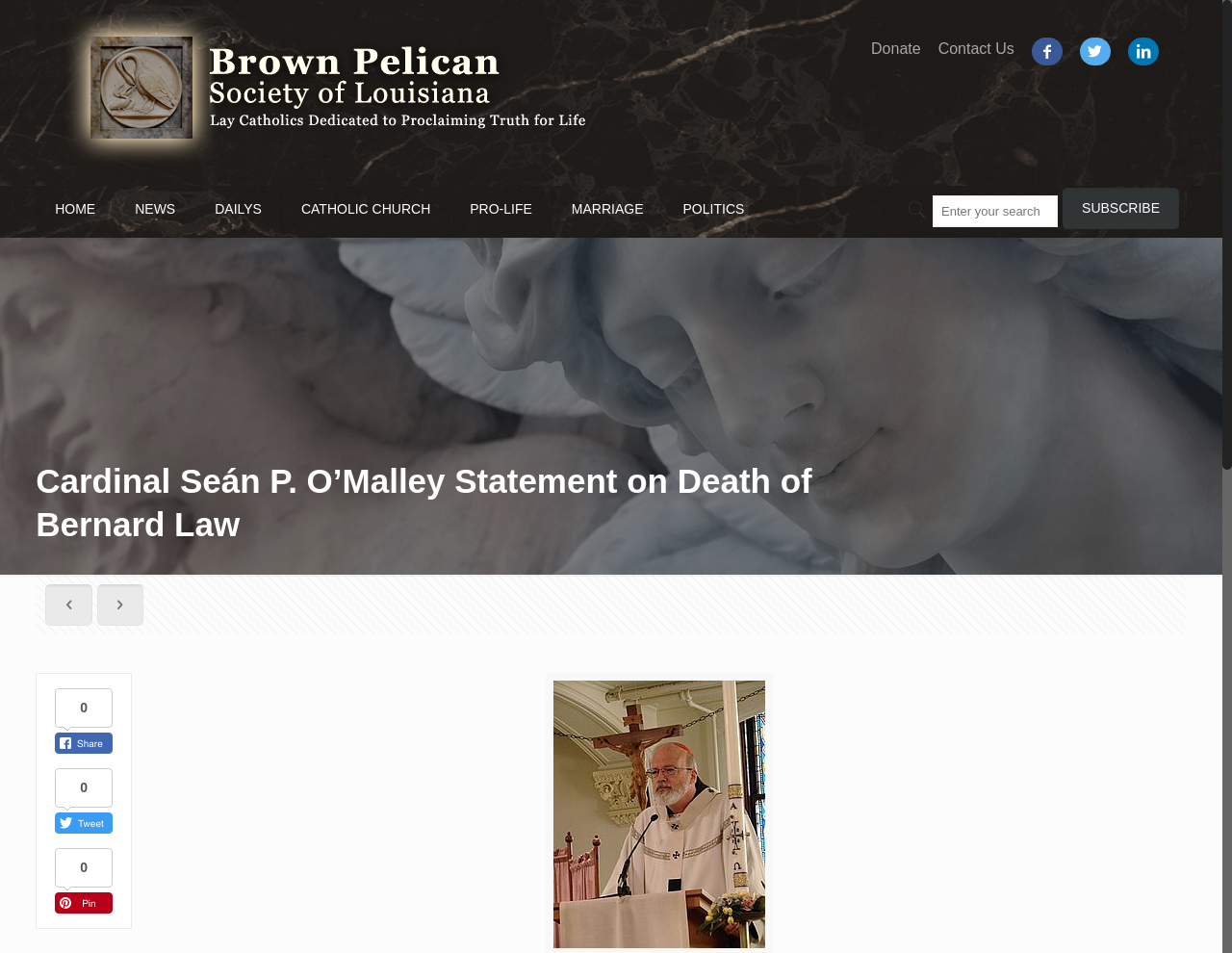Reply to the question below using a single word or brief phrase:
What is the topic of the main article?

Cardinal Seán P. O’Malley Statement